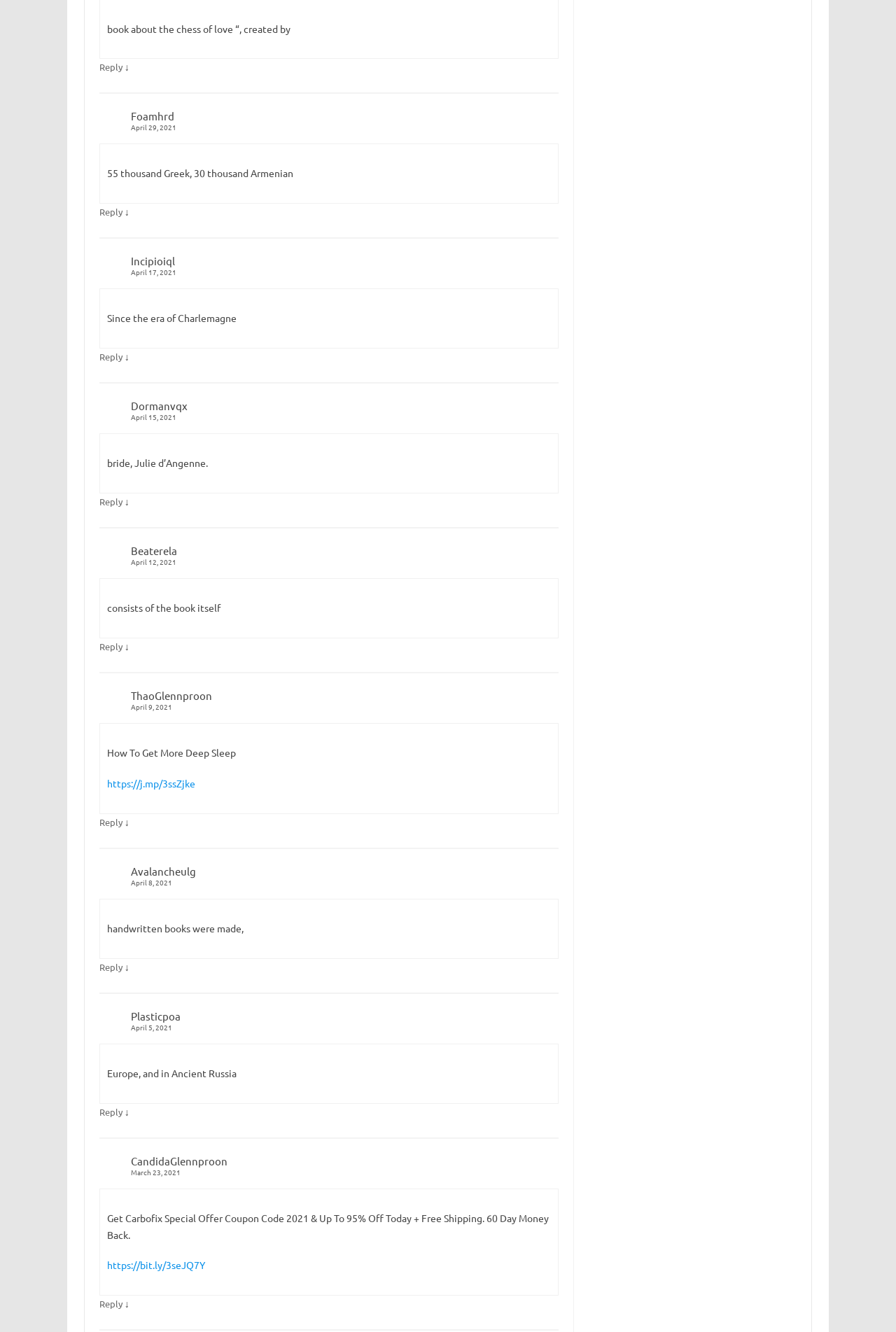Using the details in the image, give a detailed response to the question below:
What is the name of the first author?

The first article on the webpage has a header with the text 'Foamhrd', which is likely the name of the author.